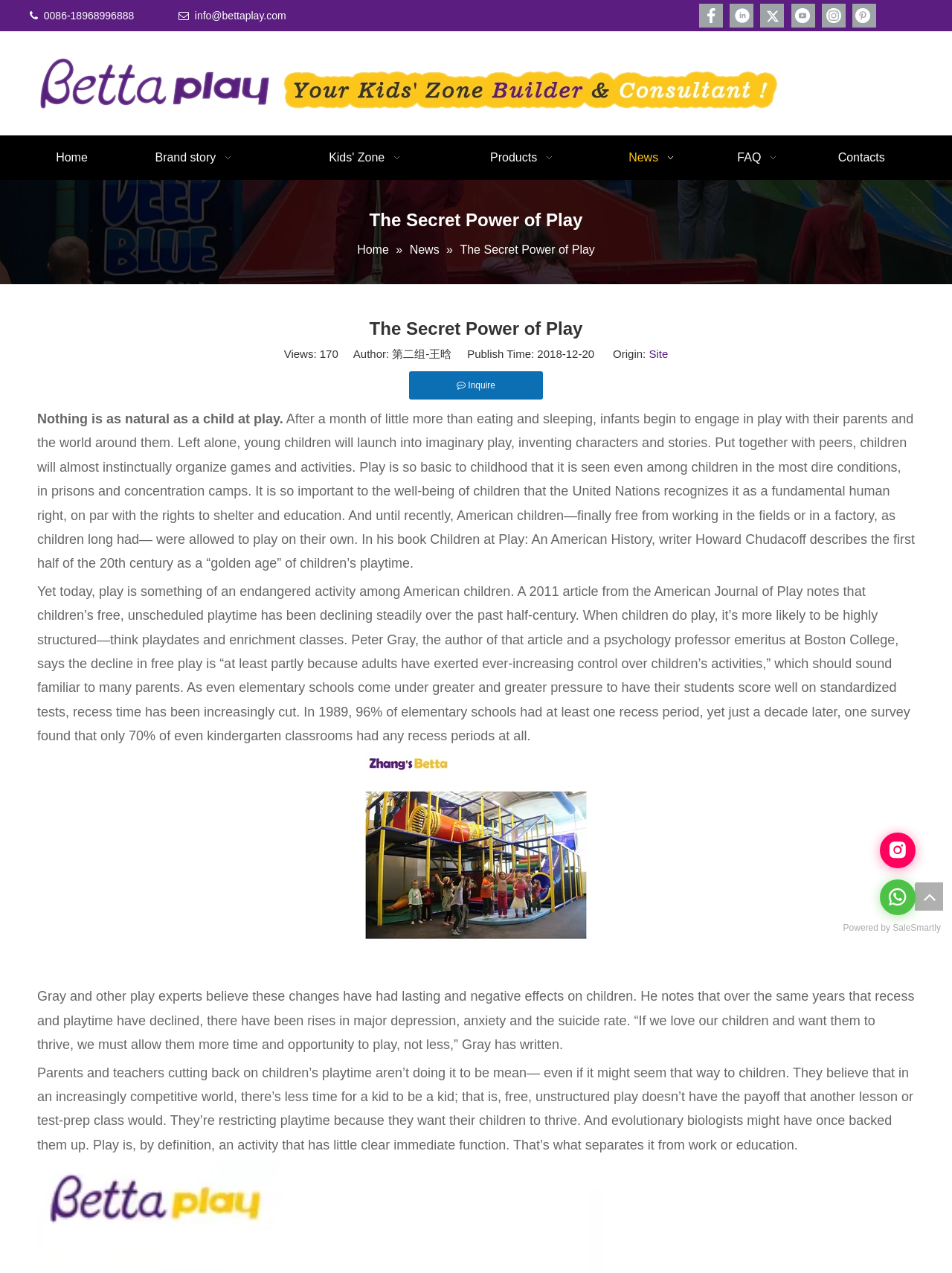Show me the bounding box coordinates of the clickable region to achieve the task as per the instruction: "View the Kids' Zone page".

[0.3, 0.106, 0.472, 0.141]